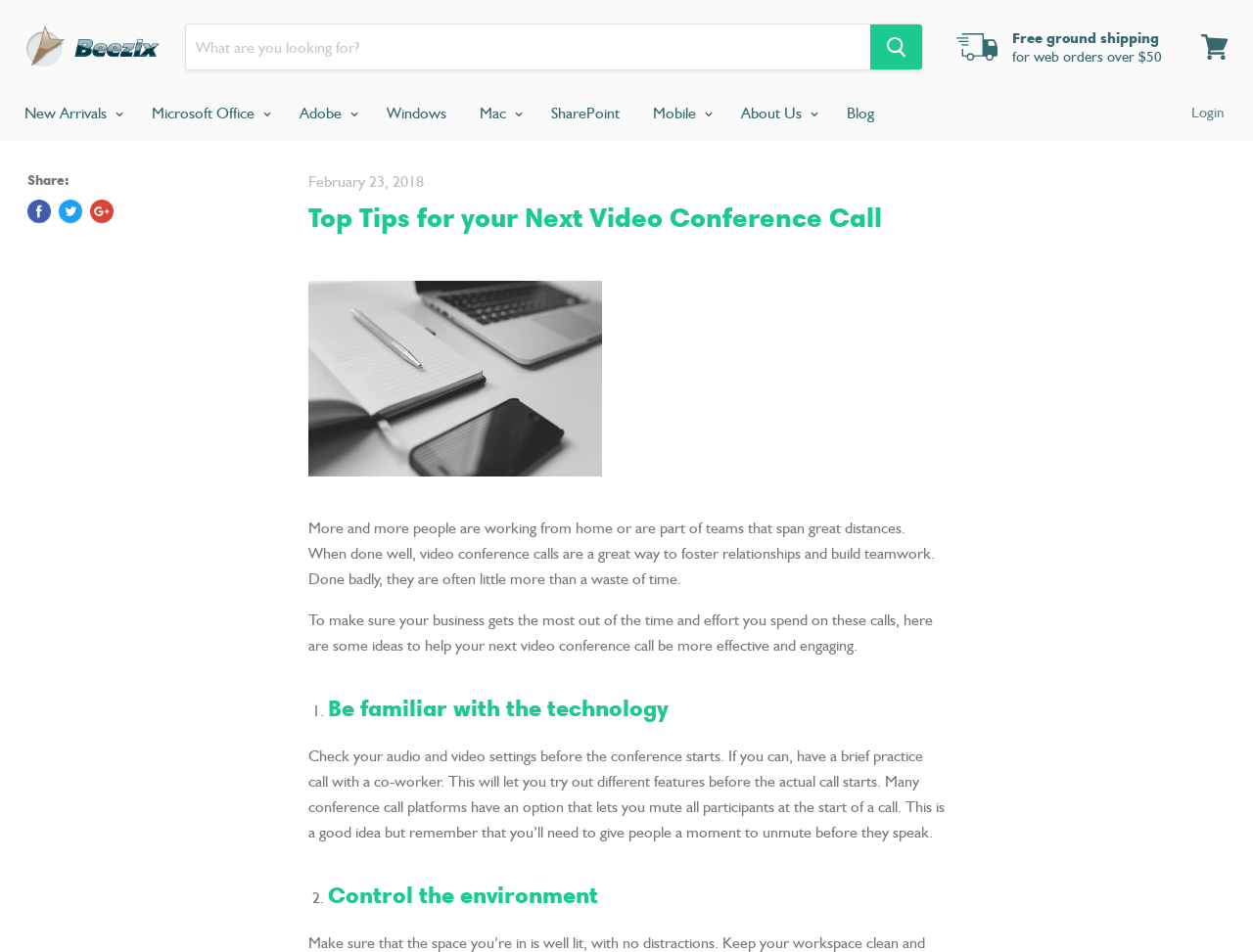Please identify the bounding box coordinates of the element on the webpage that should be clicked to follow this instruction: "Search for something". The bounding box coordinates should be given as four float numbers between 0 and 1, formatted as [left, top, right, bottom].

[0.148, 0.026, 0.695, 0.073]